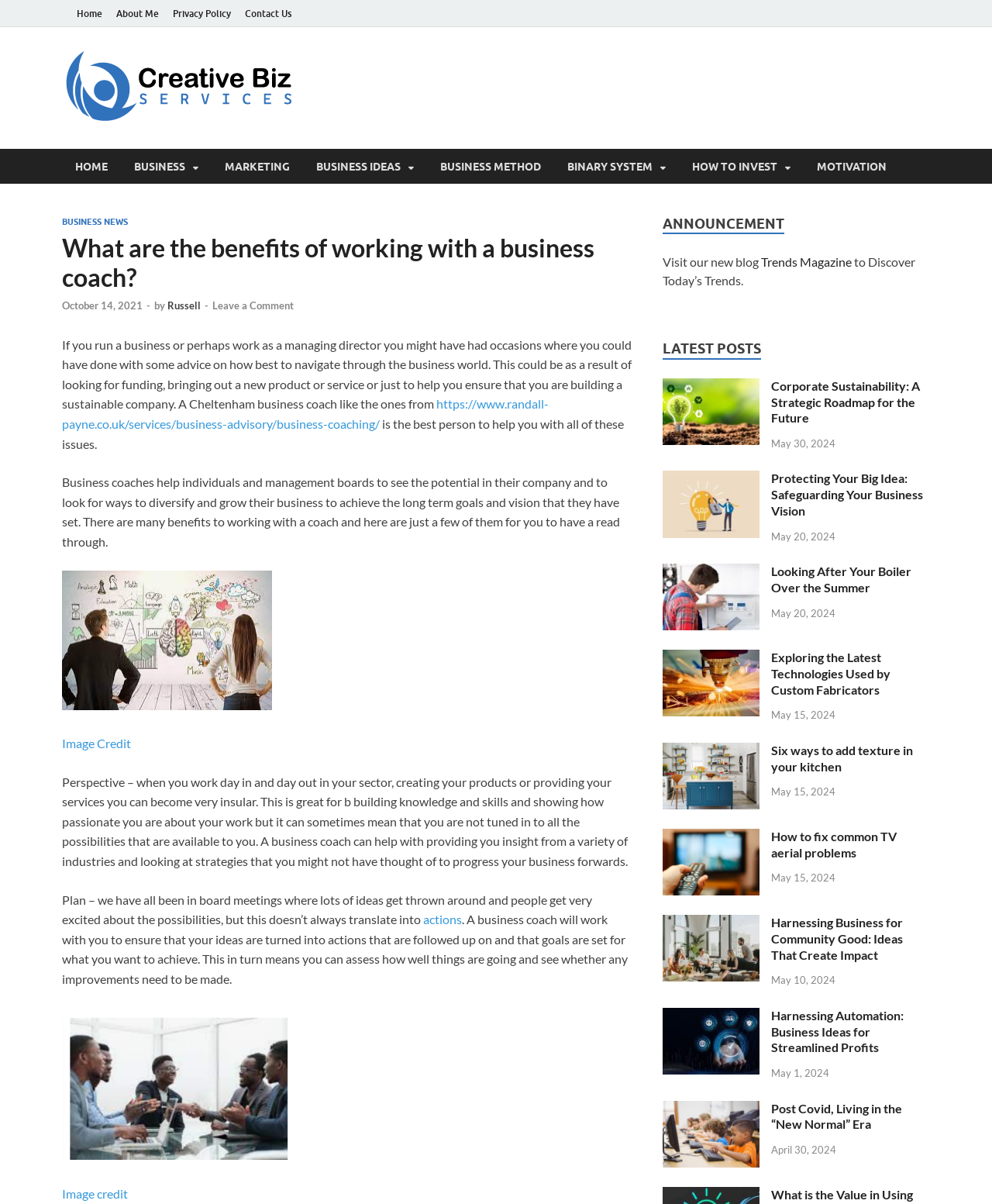Identify the bounding box coordinates of the region I need to click to complete this instruction: "Visit the 'Trends Magazine' blog".

[0.767, 0.211, 0.859, 0.224]